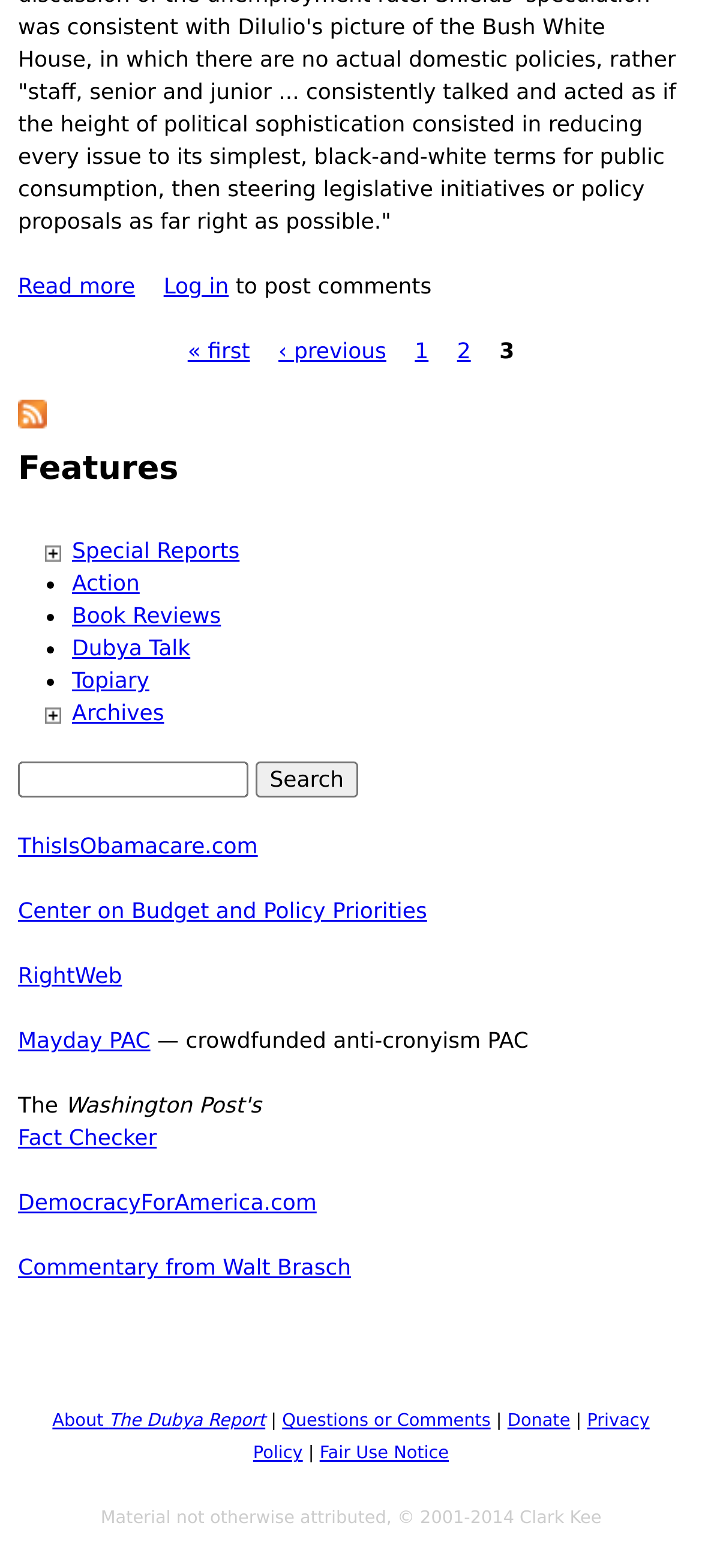Respond to the question below with a concise word or phrase:
What is the name of the PAC mentioned?

Mayday PAC